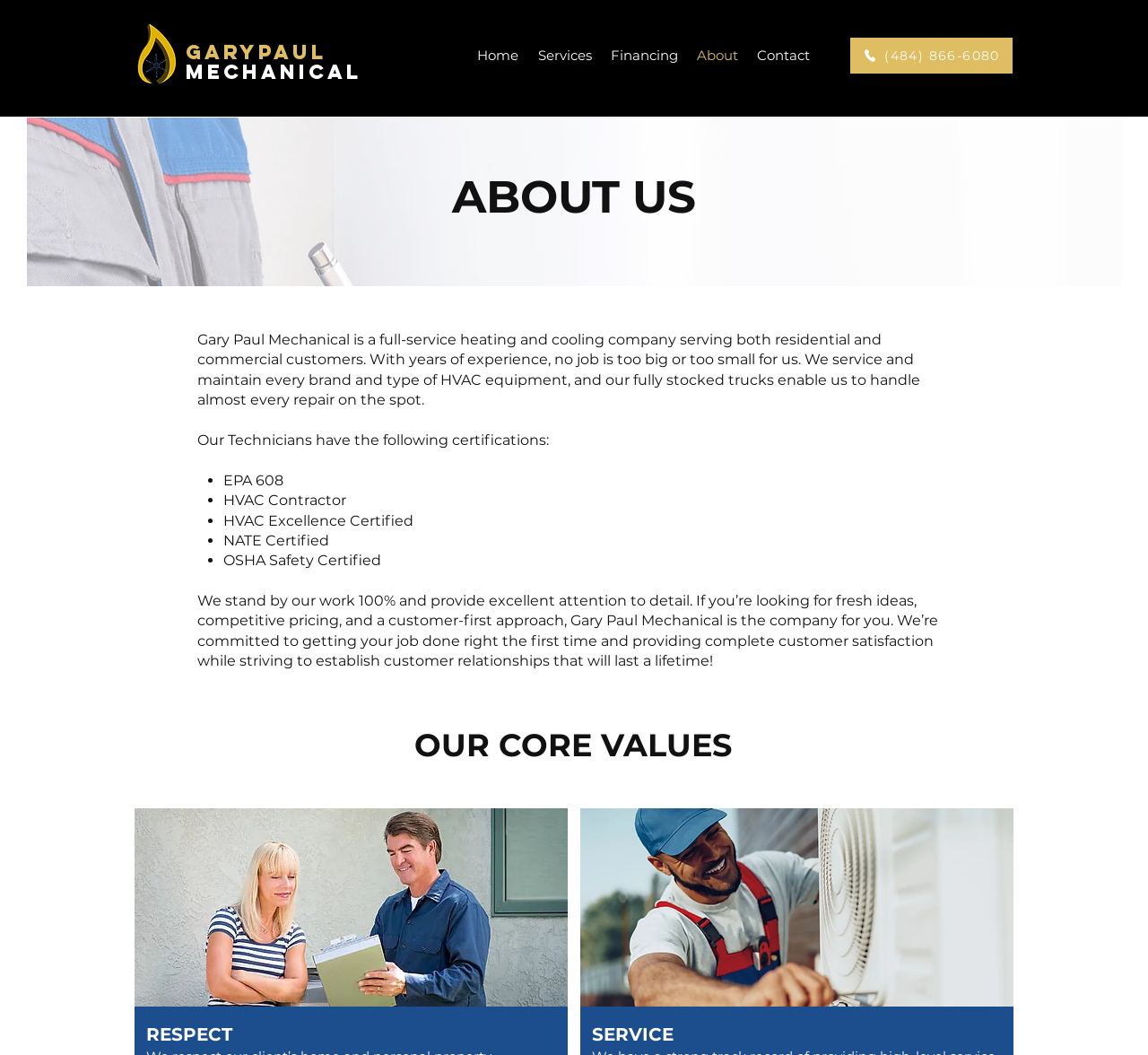By analyzing the image, answer the following question with a detailed response: What certifications do the technicians have?

The webpage lists the certifications of the technicians, which include EPA 608, HVAC Contractor, HVAC Excellence Certified, NATE Certified, and OSHA Safety Certified, as indicated by the ListMarker and StaticText elements.